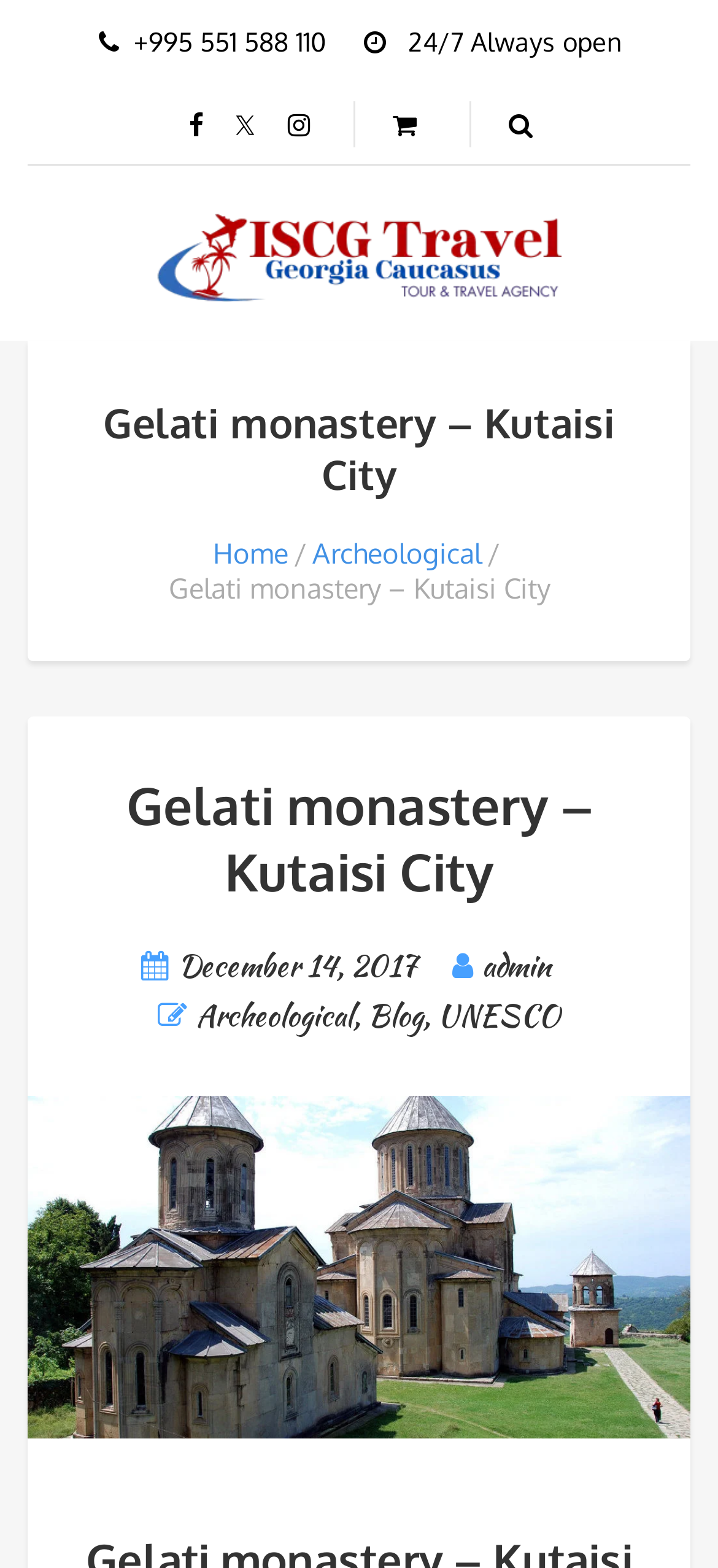What is the name of the city where Gelati monastery is located?
Answer the question with a thorough and detailed explanation.

The name of the city can be found in the heading element with the text 'Gelati monastery – Kutaisi City' at the top of the webpage, with the bounding box coordinates [0.115, 0.253, 0.885, 0.318].